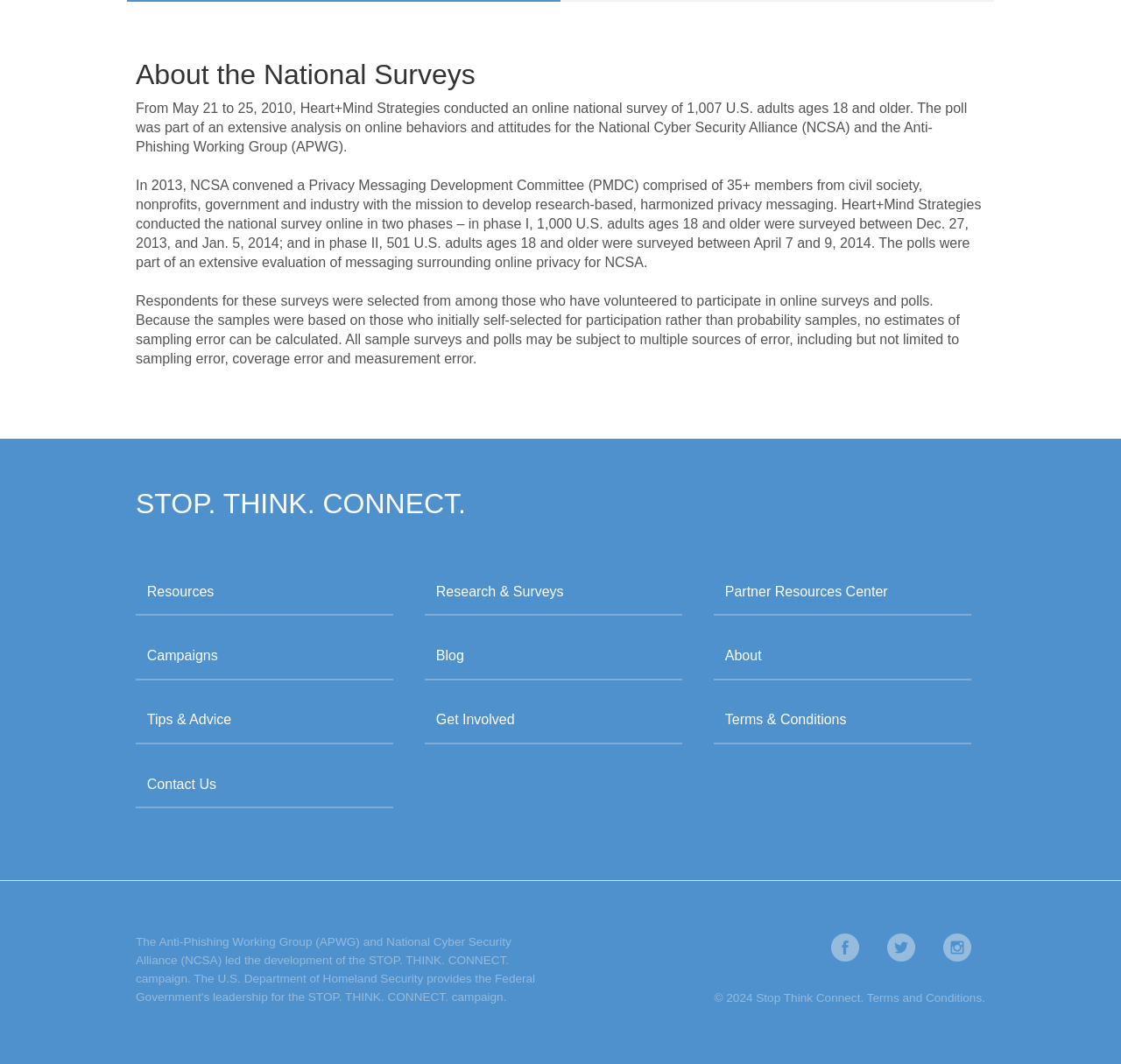What is the name of the organization conducting the national survey? Please answer the question using a single word or phrase based on the image.

Heart+Mind Strategies